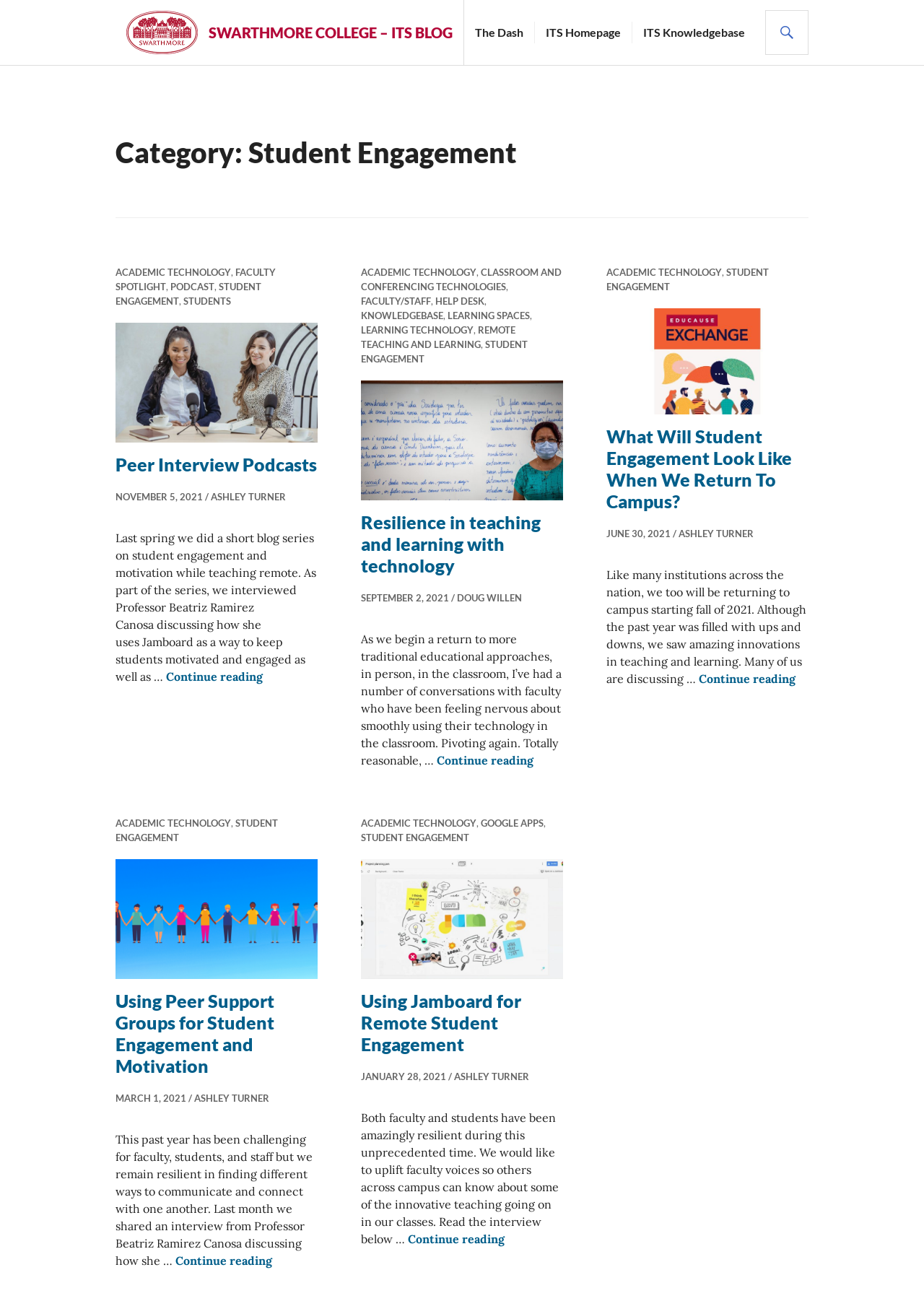Mark the bounding box of the element that matches the following description: "January 28, 2021June 29, 2021".

[0.391, 0.823, 0.483, 0.832]